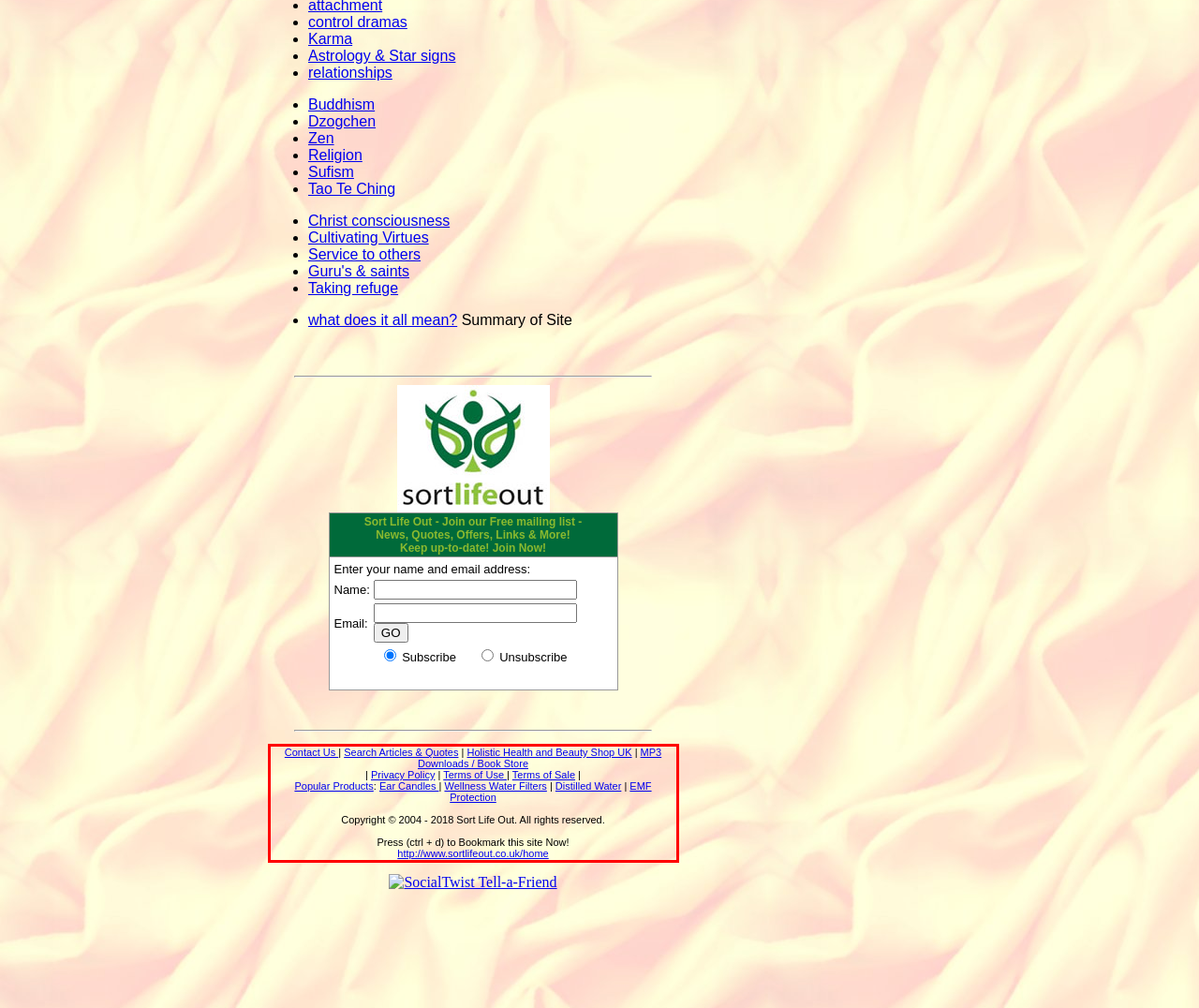Please recognize and transcribe the text located inside the red bounding box in the webpage image.

Contact Us | Search Articles & Quotes | Holistic Health and Beauty Shop UK | MP3 Downloads / Book Store | Privacy Policy | Terms of Use | Terms of Sale | Popular Products: Ear Candles | Wellness Water Filters | Distilled Water | EMF Protection Copyright © 2004 - 2018 Sort Life Out. All rights reserved. Press (ctrl + d) to Bookmark this site Now! http://www.sortlifeout.co.uk/home